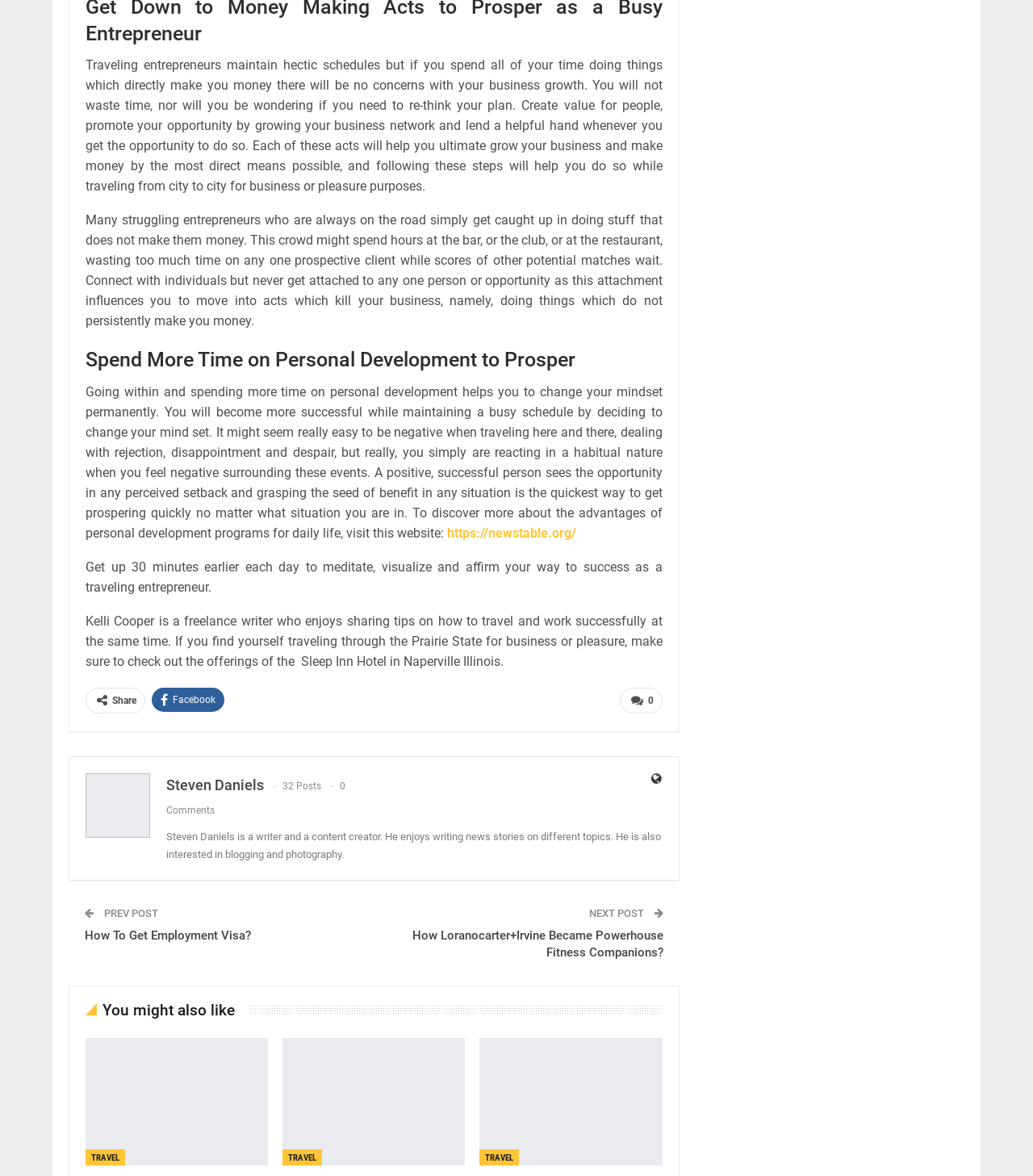From the given element description: "Key Considerations For Travel Insurance", find the bounding box for the UI element. Provide the coordinates as four float numbers between 0 and 1, in the order [left, top, right, bottom].

[0.006, 0.928, 0.208, 0.939]